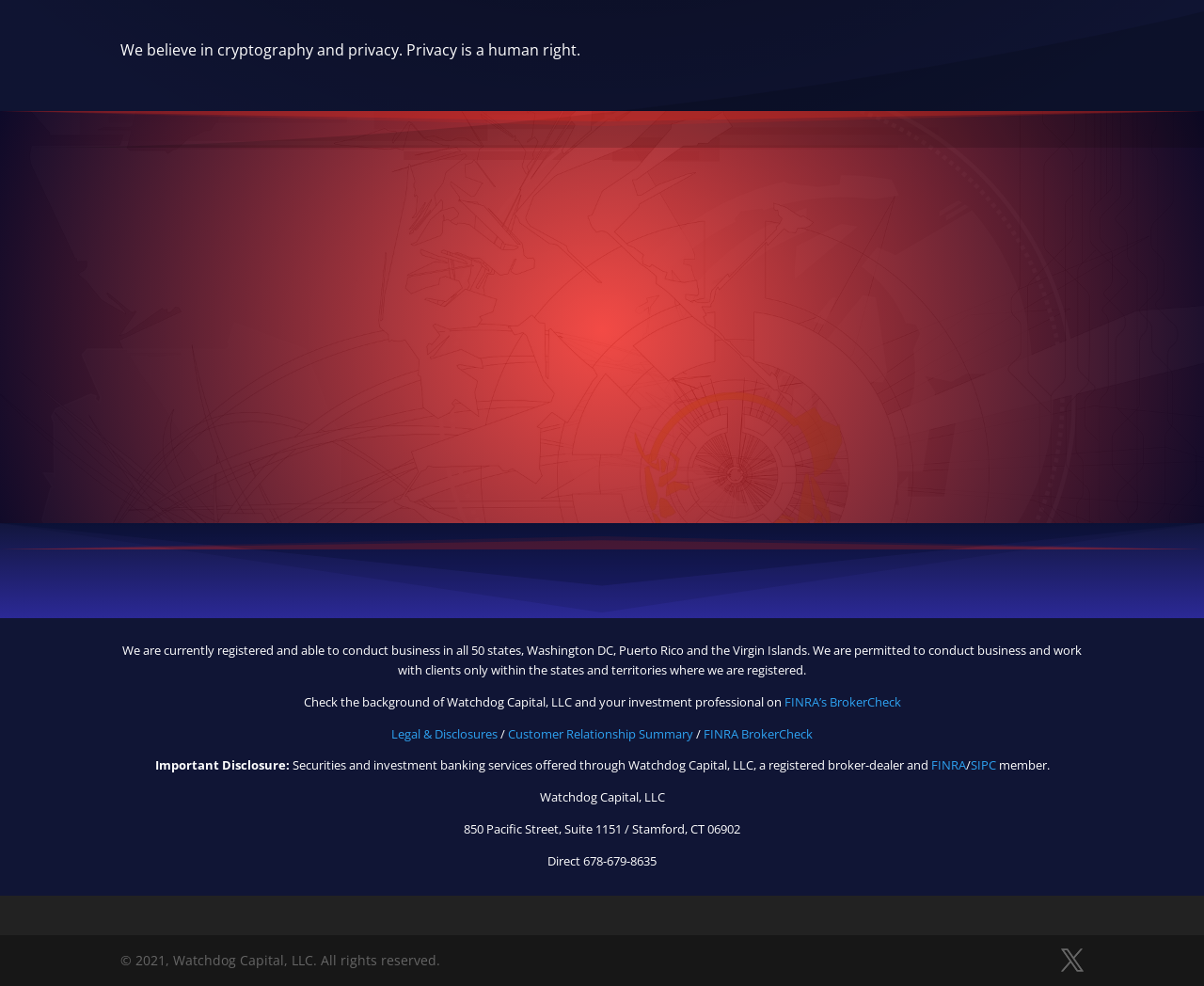Where is Watchdog Capital, LLC located?
We need a detailed and meticulous answer to the question.

This answer can be obtained by reading the address '850 Pacific Street, Suite 1151 / Stamford, CT 06902' which indicates that Watchdog Capital, LLC is located in Stamford, CT 06902.